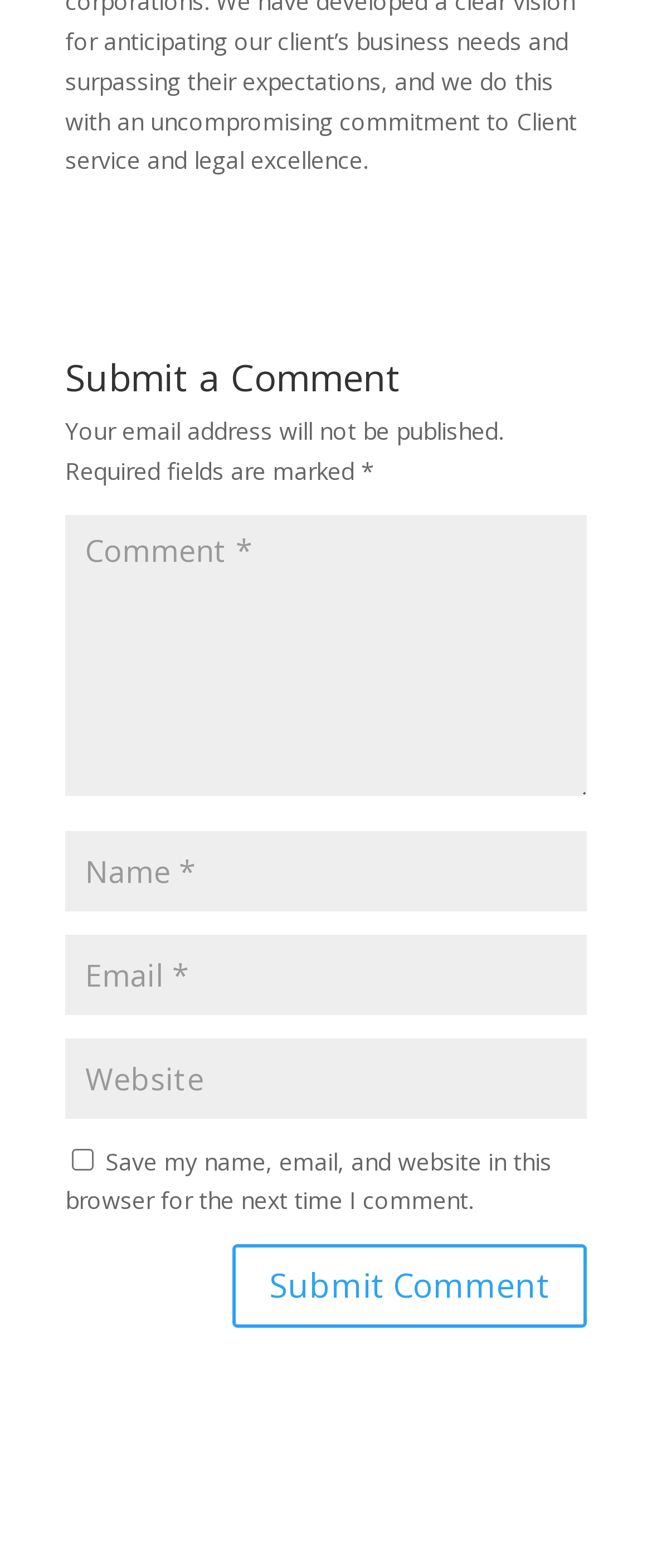Using the description "input value="Comment *" name="comment"", predict the bounding box of the relevant HTML element.

[0.1, 0.328, 0.9, 0.508]